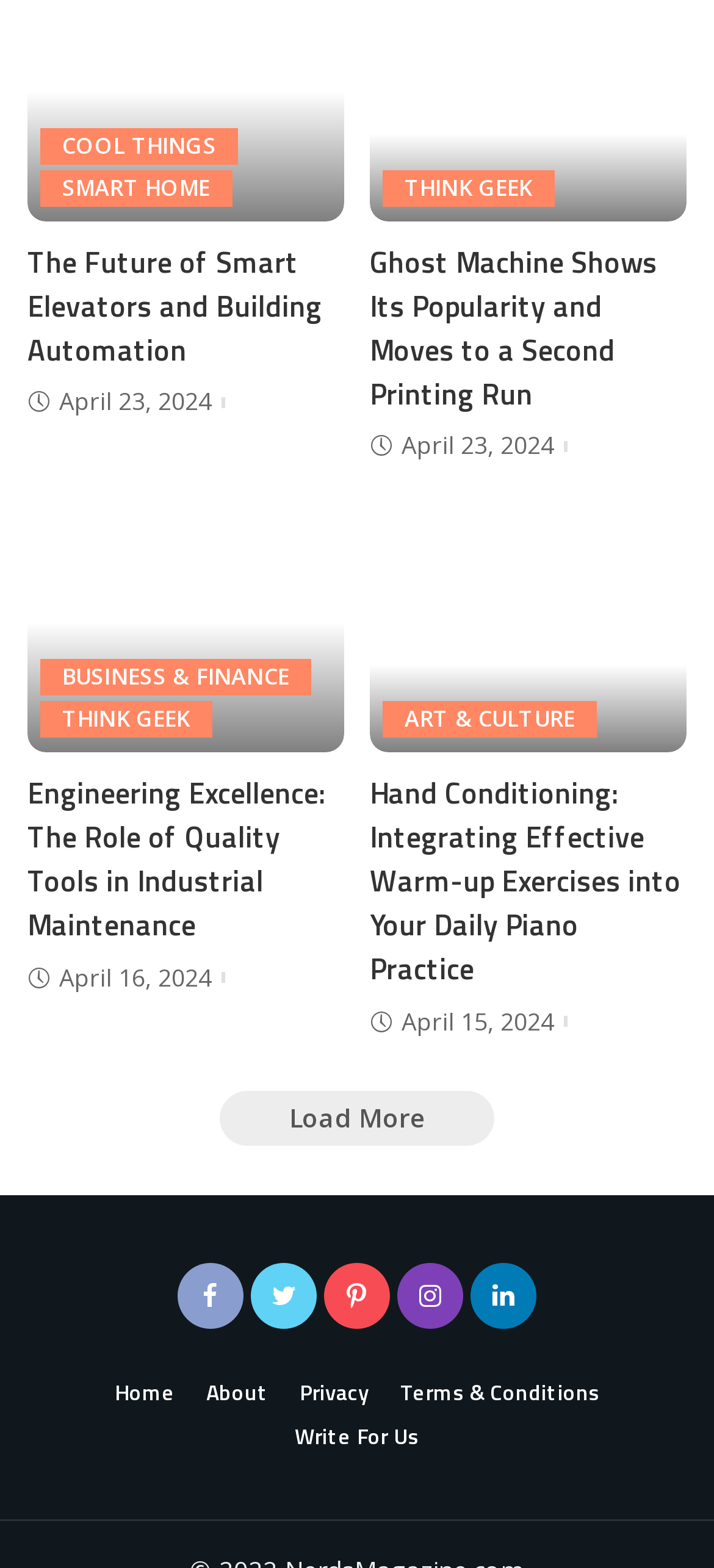Locate the bounding box coordinates of the element that needs to be clicked to carry out the instruction: "Enter your message". The coordinates should be given as four float numbers ranging from 0 to 1, i.e., [left, top, right, bottom].

None